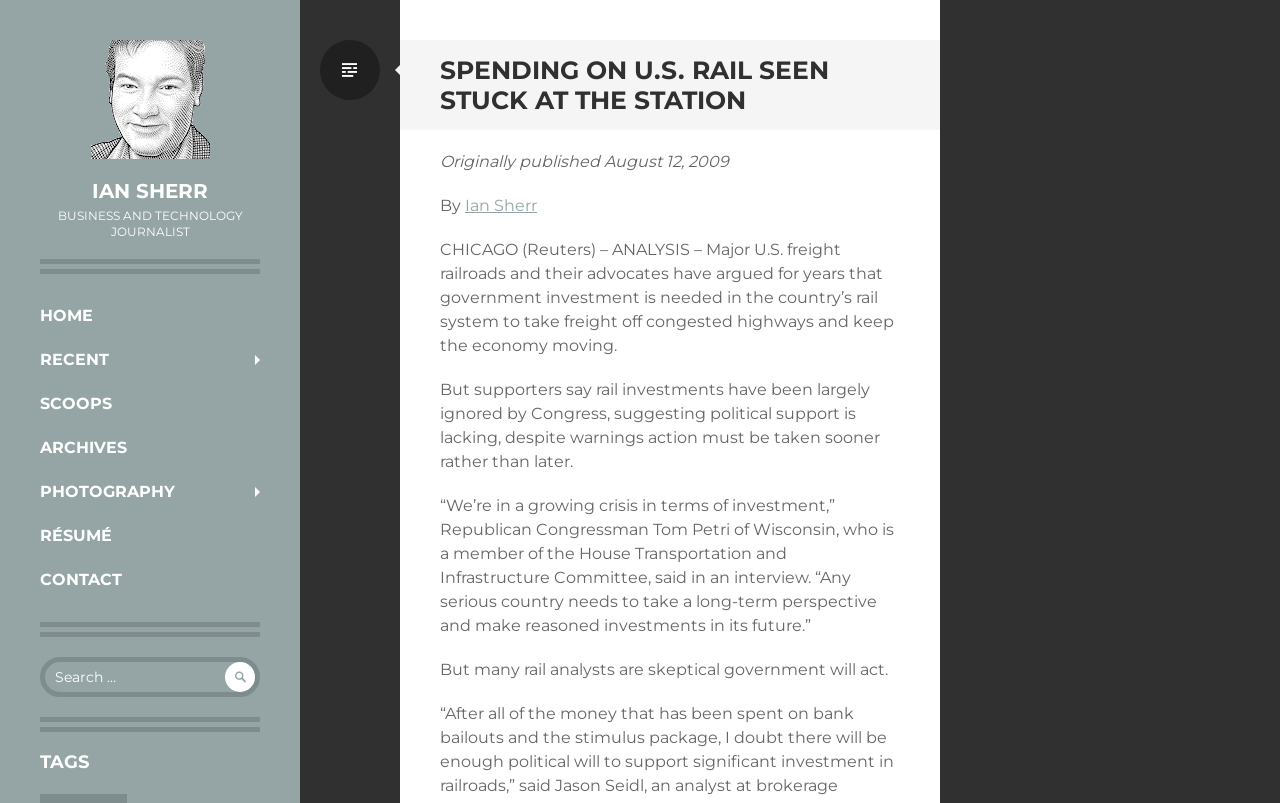Detail the various sections and features present on the webpage.

The webpage appears to be an article about spending on U.S. rail, written by Ian Sherr. At the top, there is a heading with the author's name, "IAN SHERR", and a subtitle, "BUSINESS AND TECHNOLOGY JOURNALIST". Below this, there is a navigation menu with links to "HOME", "RECENT", "SCOOPS", "ARCHIVES", "PHOTOGRAPHY", "RÉSUMÉ", and "CONTACT".

On the left side, there is a search bar with a button and a label "Search for:". Below the navigation menu, the main content of the article begins. The article's title, "SPENDING ON U.S. RAIL SEEN STUCK AT THE STATION", is displayed prominently. The article is divided into paragraphs, with the first paragraph discussing the need for government investment in the U.S. rail system. The text is accompanied by a tag "Standard" and a publication date, "Originally published August 12, 2009". The author's name, "Ian Sherr", is mentioned again, followed by a quote from Republican Congressman Tom Petri of Wisconsin. The article continues with more paragraphs discussing the skepticism of rail analysts regarding government action.

Overall, the webpage has a simple layout with a clear hierarchy of elements, making it easy to navigate and read.